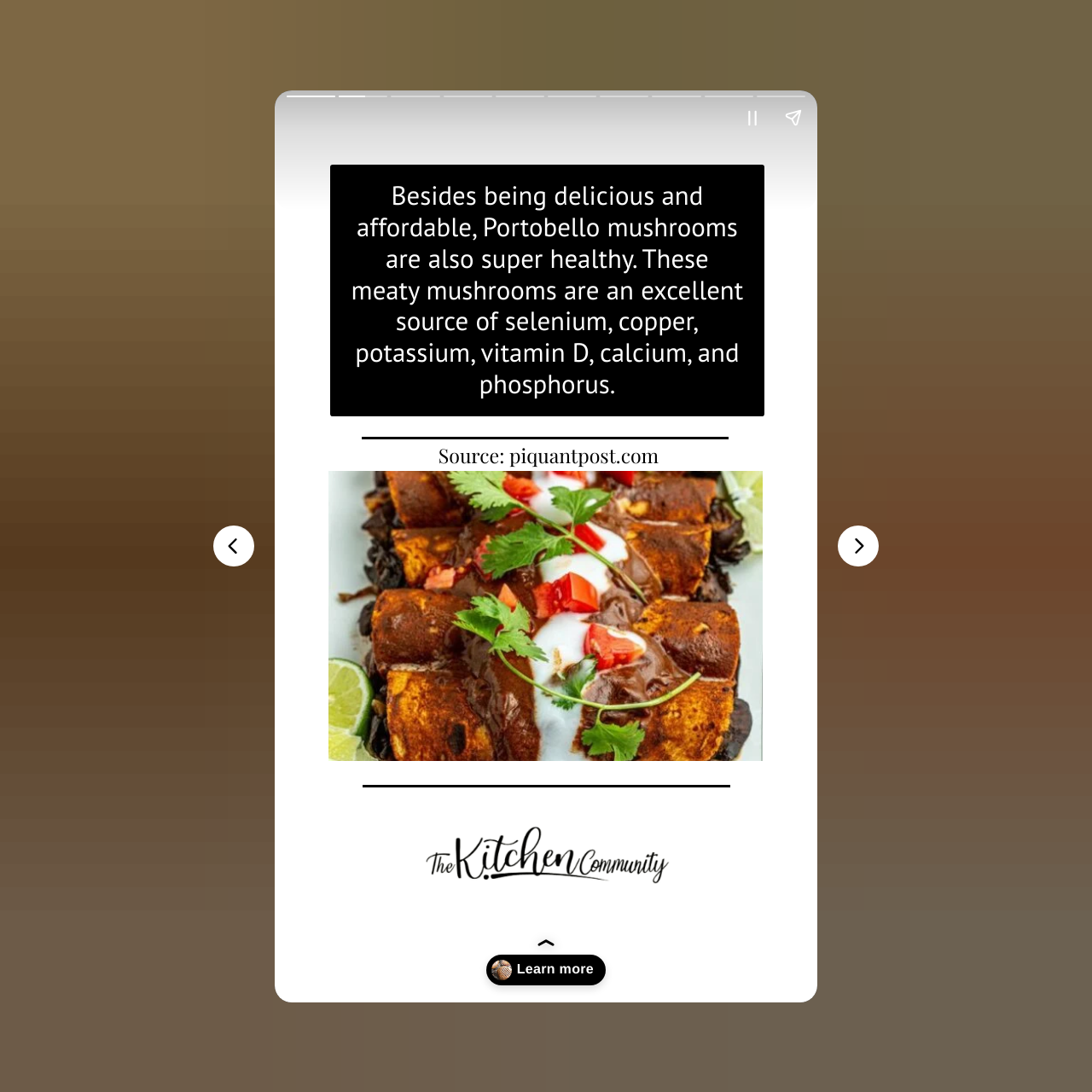Please give a short response to the question using one word or a phrase:
How can you navigate through the recipes?

Using previous and next page buttons